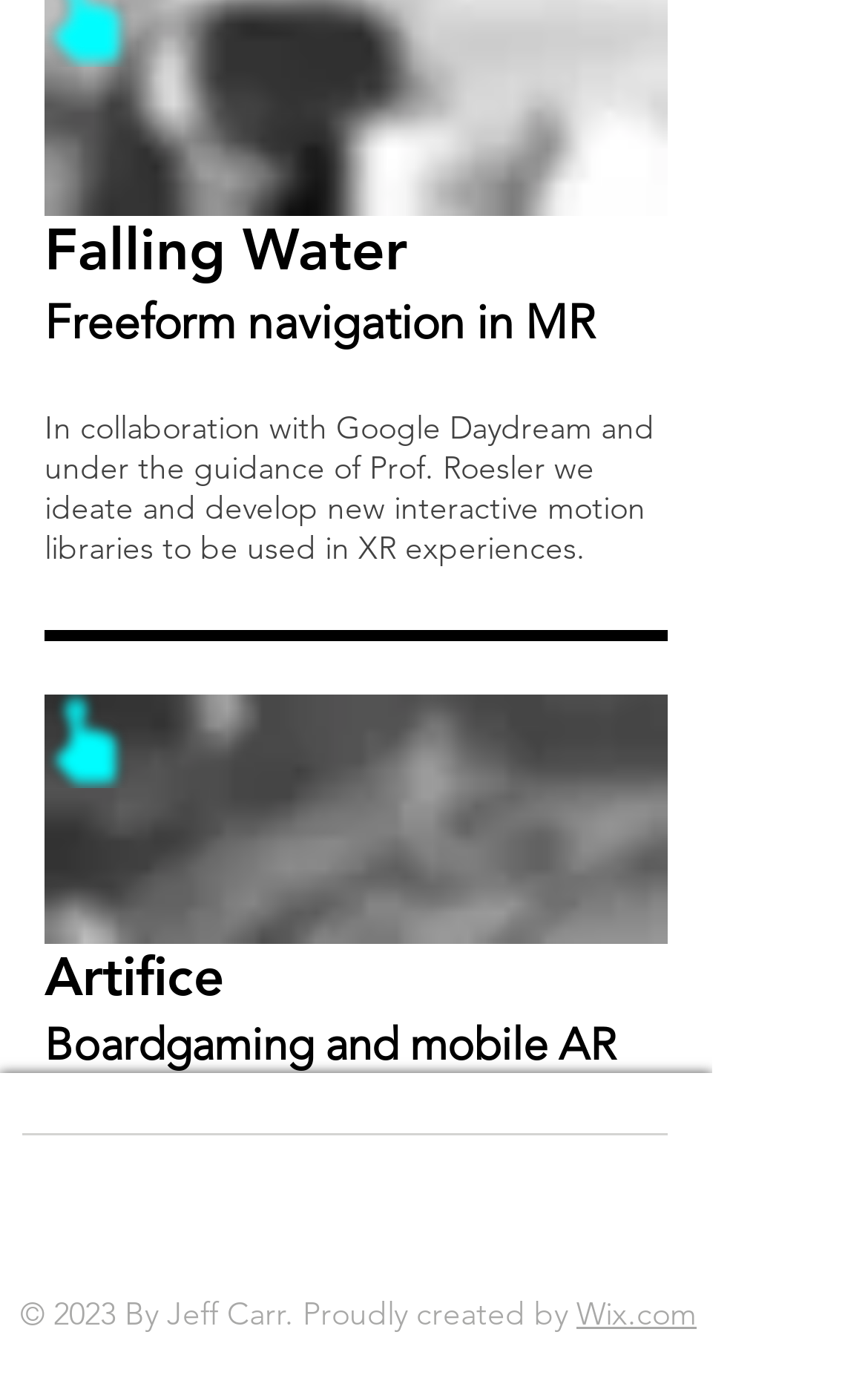Who is the creator of the webpage?
Based on the screenshot, give a detailed explanation to answer the question.

From the StaticText element '© 2023 By Jeff Carr.', we can infer that the creator of the webpage is Jeff Carr.